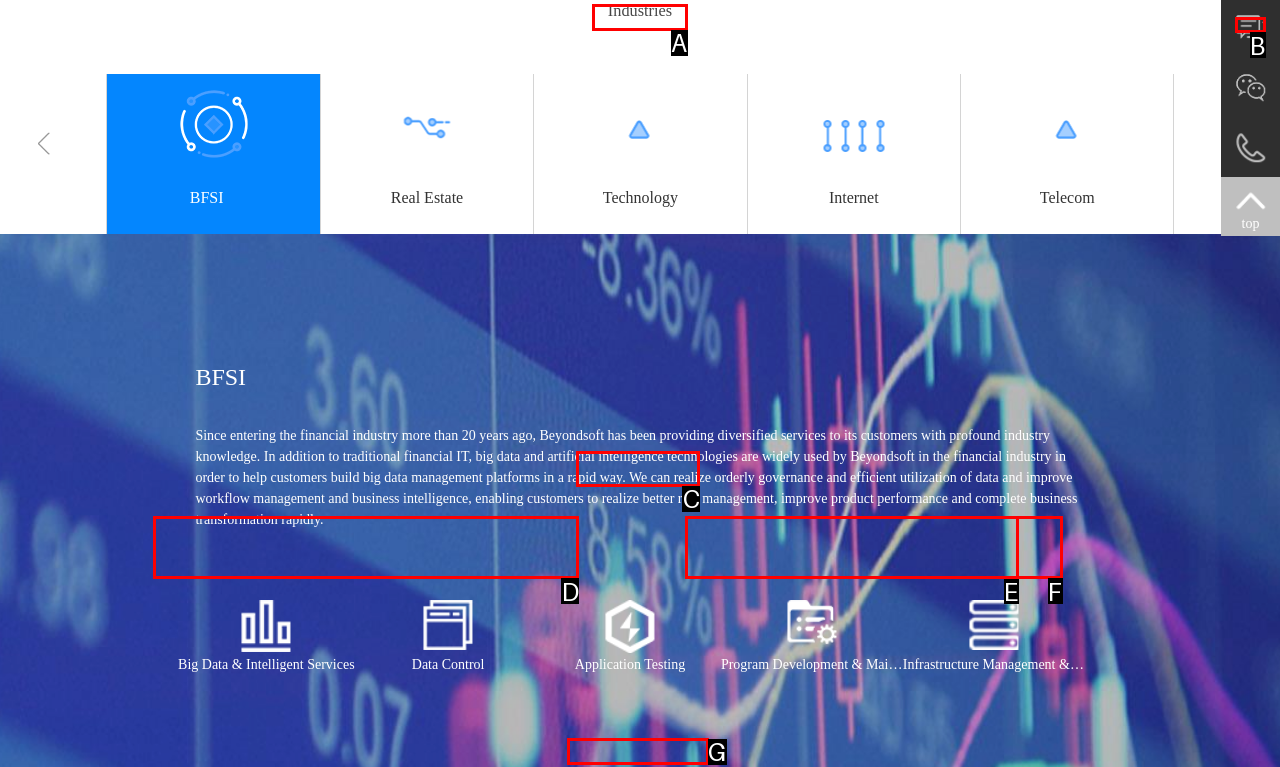Identify the HTML element that corresponds to the following description: Industries. Provide the letter of the correct option from the presented choices.

A